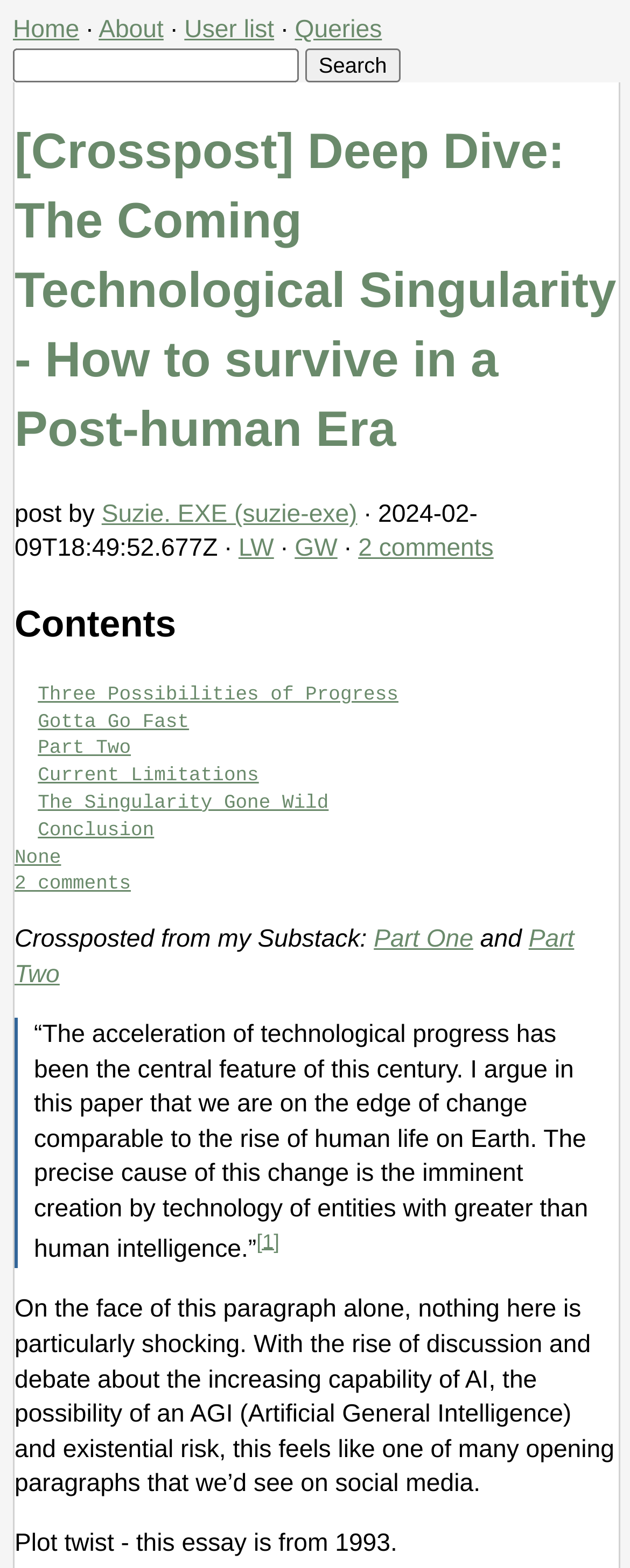Predict the bounding box coordinates for the UI element described as: "Part Two". The coordinates should be four float numbers between 0 and 1, presented as [left, top, right, bottom].

[0.06, 0.47, 0.208, 0.485]